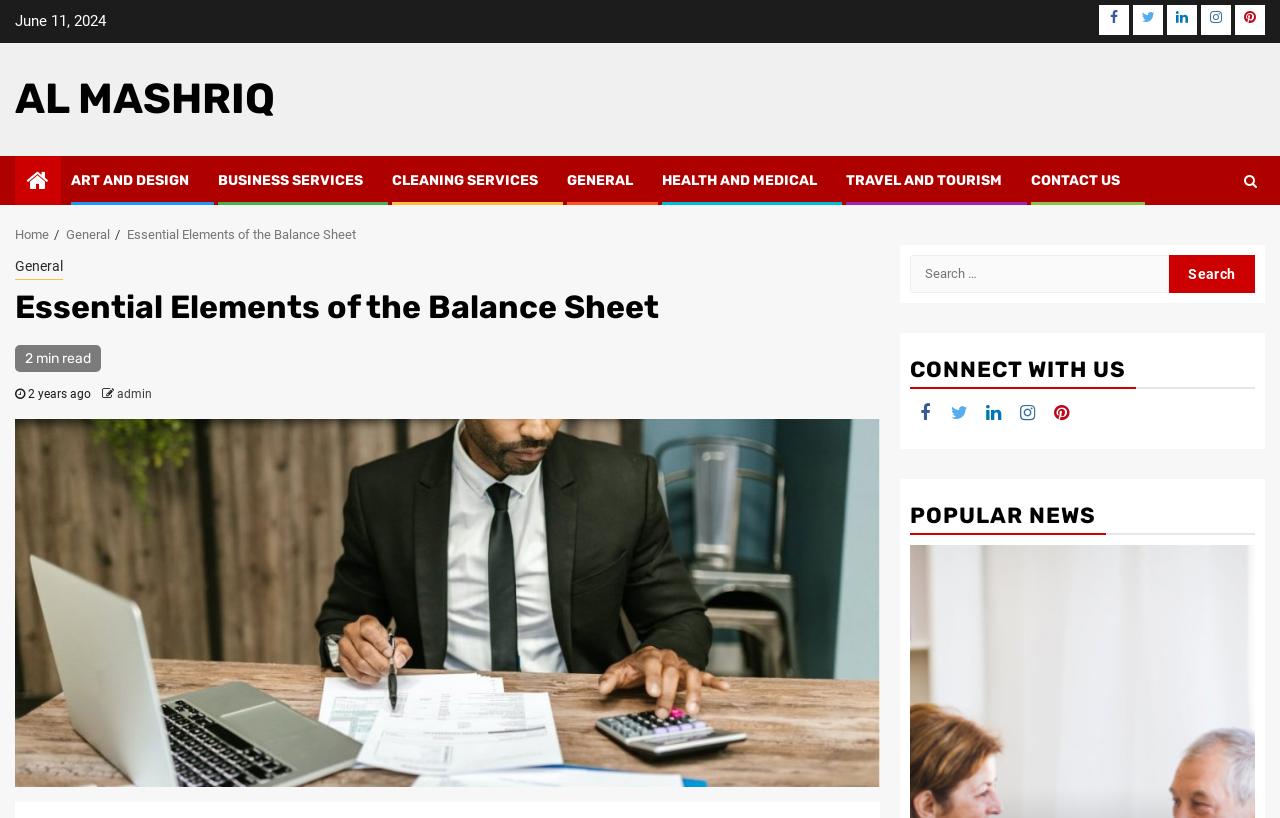Extract the main headline from the webpage and generate its text.

Essential Elements of the Balance Sheet